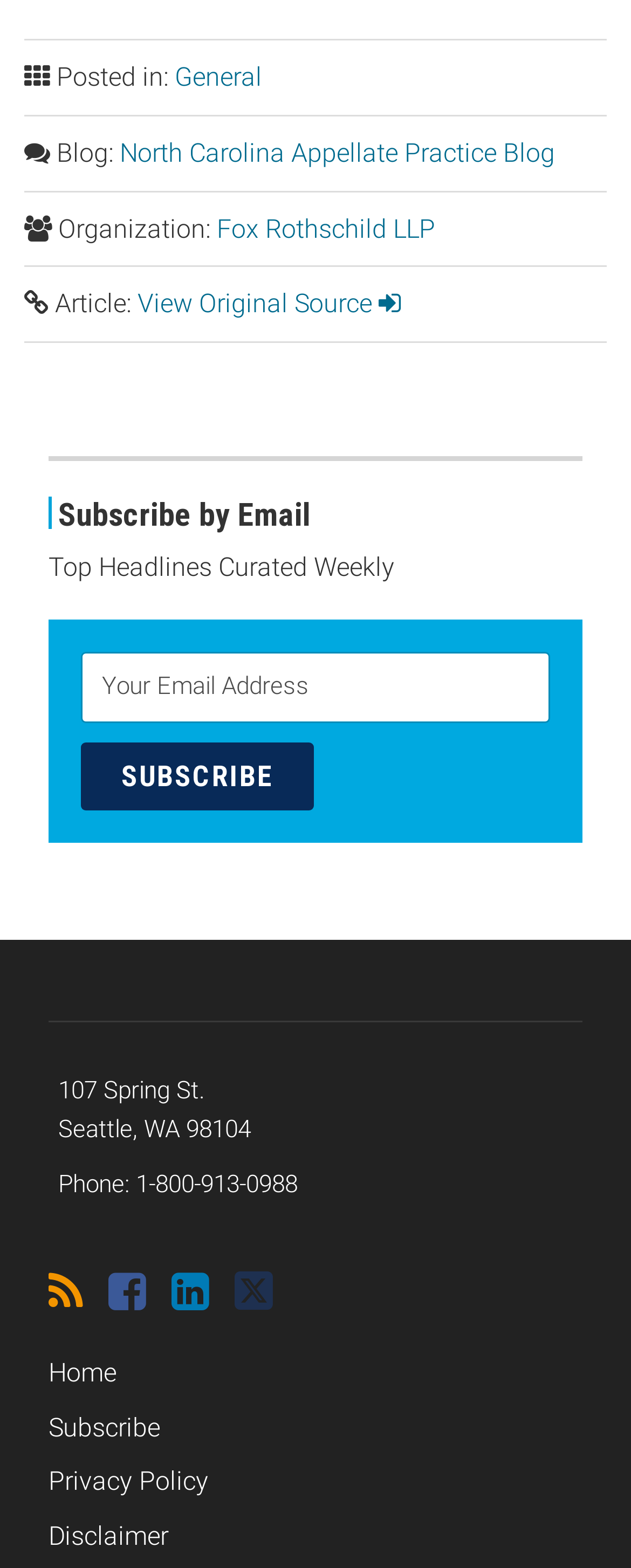Please find and report the bounding box coordinates of the element to click in order to perform the following action: "Call the phone number". The coordinates should be expressed as four float numbers between 0 and 1, in the format [left, top, right, bottom].

[0.215, 0.746, 0.472, 0.765]